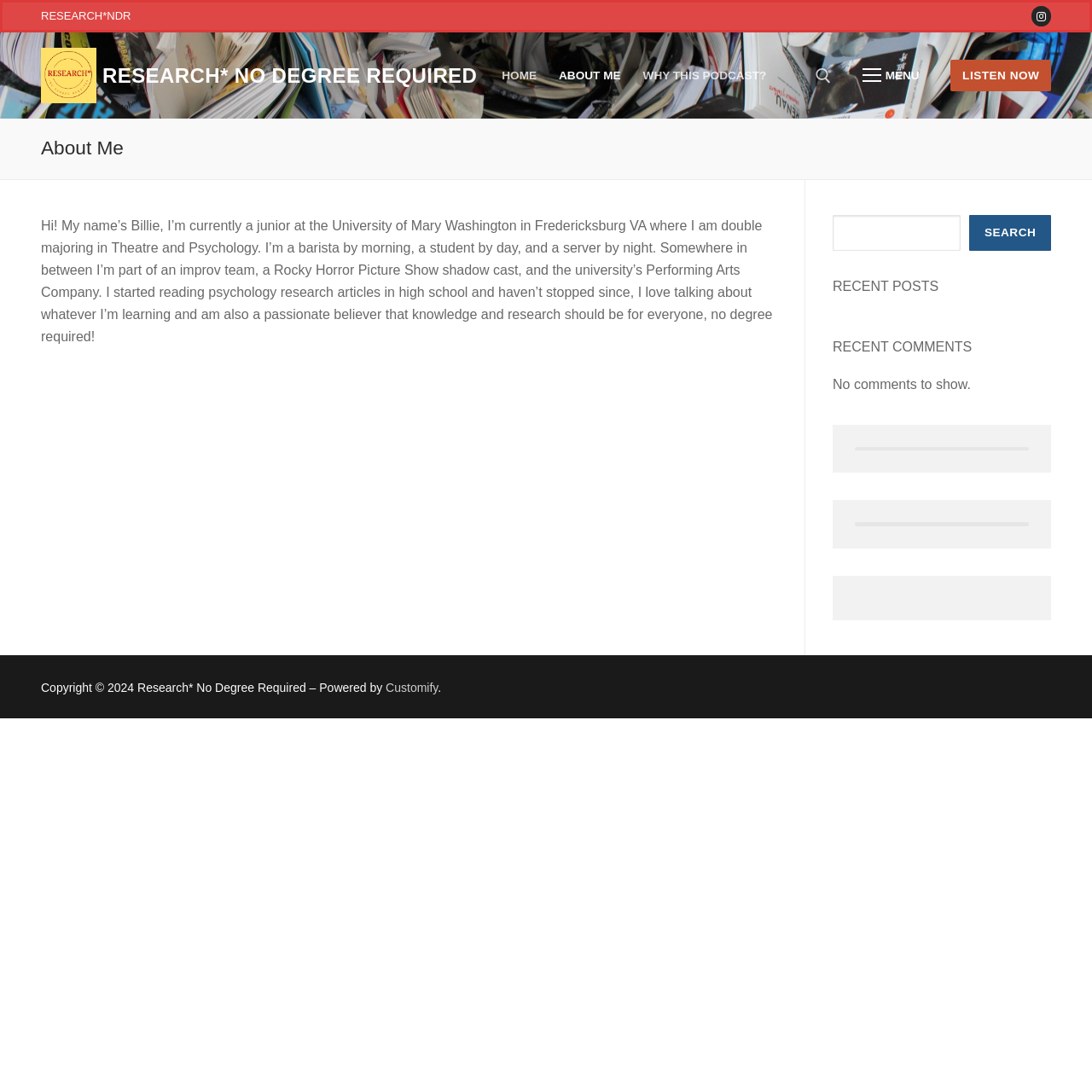Indicate the bounding box coordinates of the clickable region to achieve the following instruction: "Listen now."

[0.871, 0.055, 0.963, 0.083]